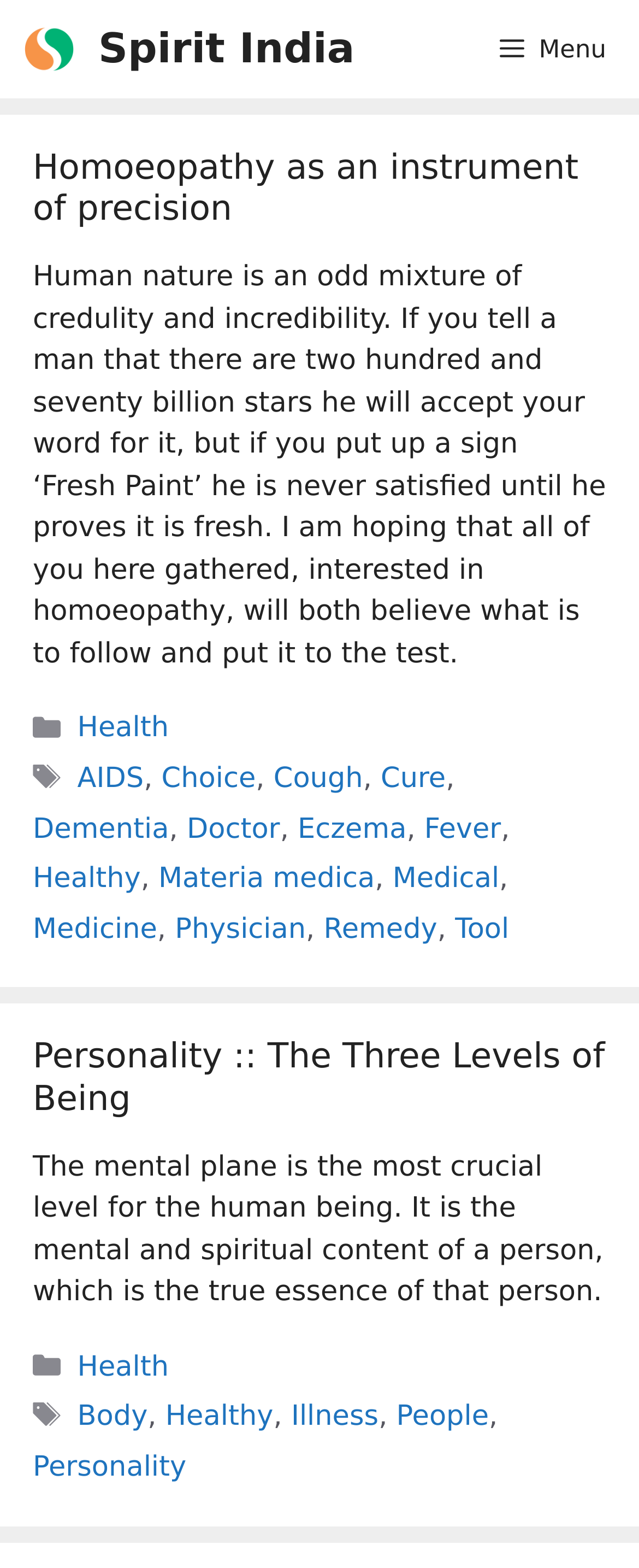Please identify the bounding box coordinates of the area that needs to be clicked to fulfill the following instruction: "Click the 'Personality' tag link."

[0.051, 0.925, 0.292, 0.946]